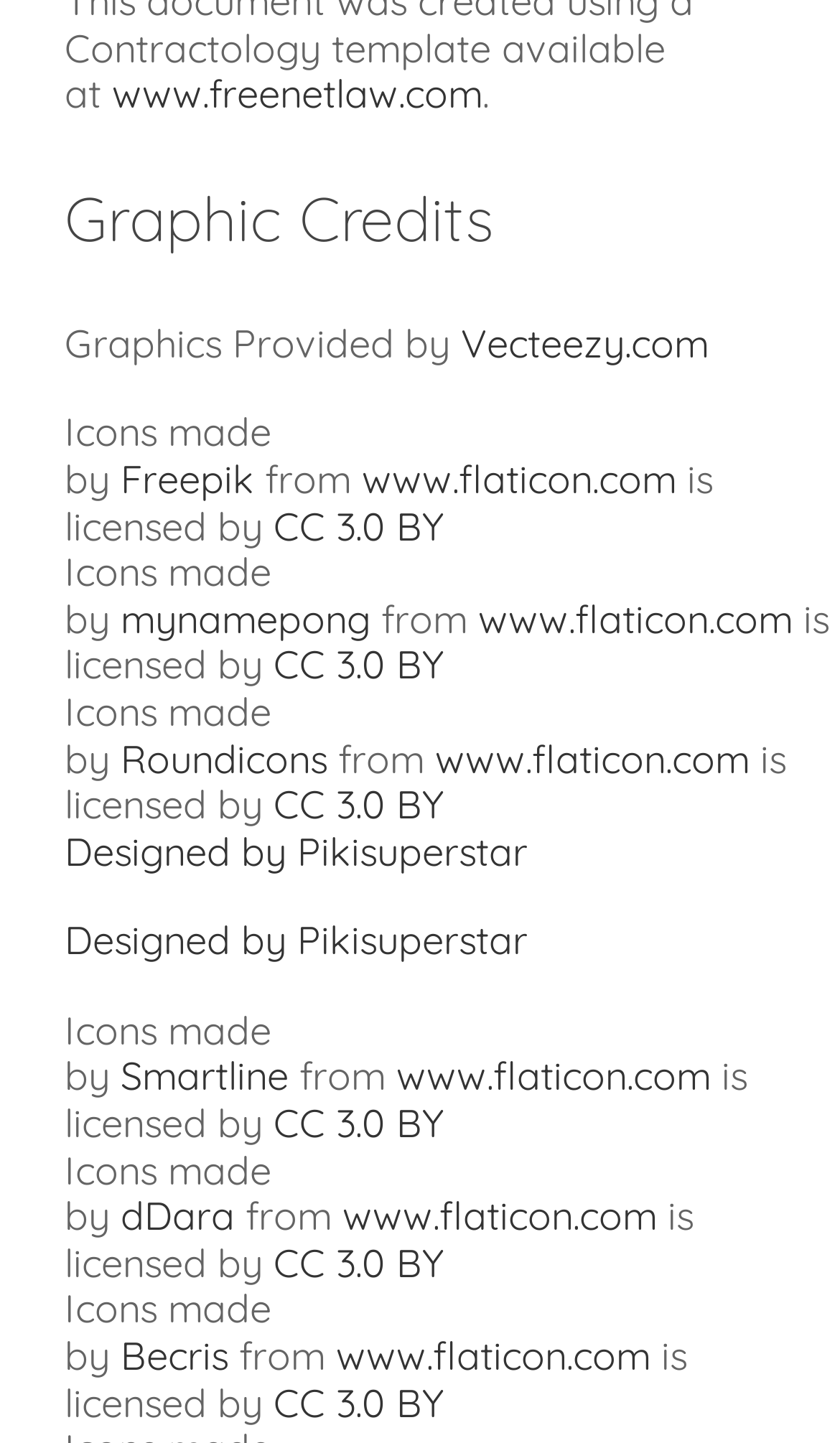Based on the image, provide a detailed and complete answer to the question: 
What is the license for the icons?

The icons are licensed under CC 3.0 BY, as indicated by the links 'CC 3.0 BY' throughout the webpage under the 'Graphic Credits' heading.